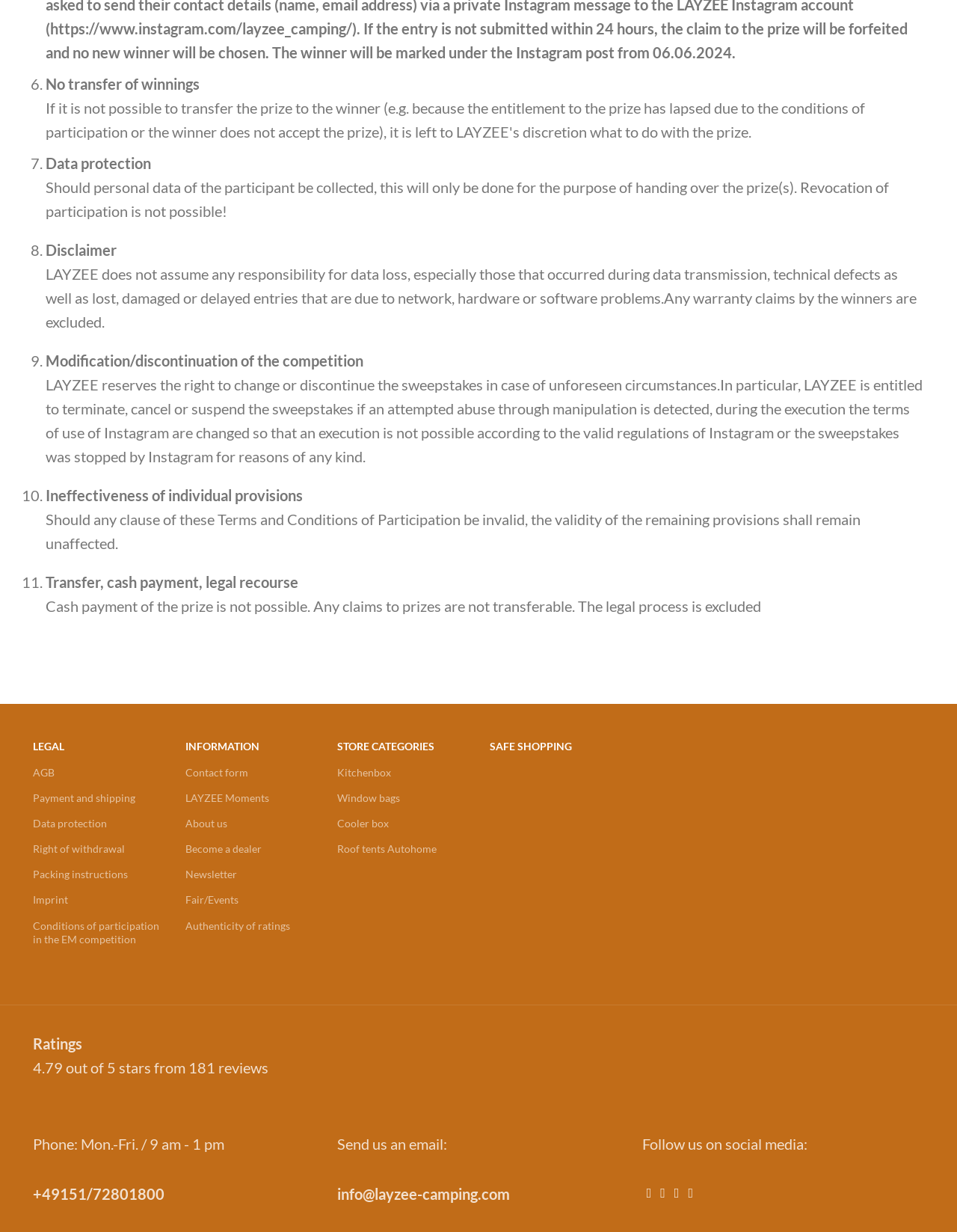Please identify the bounding box coordinates for the region that you need to click to follow this instruction: "Click on Contact form".

[0.193, 0.617, 0.329, 0.637]